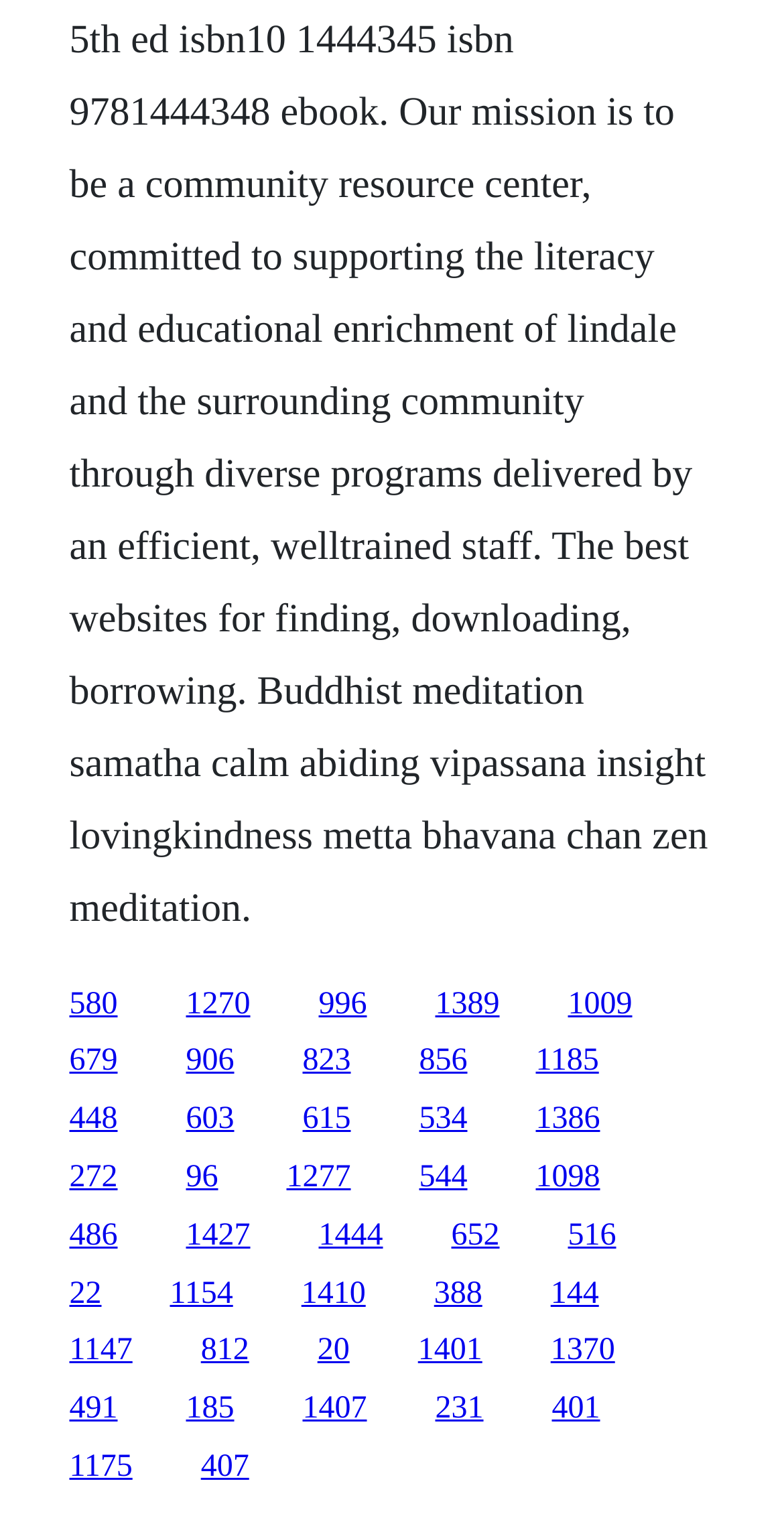What is the horizontal position of the 20th link?
Refer to the image and provide a thorough answer to the question.

I looked at the x1 coordinate of the 20th link, which is 0.386, indicating its horizontal position on the webpage.